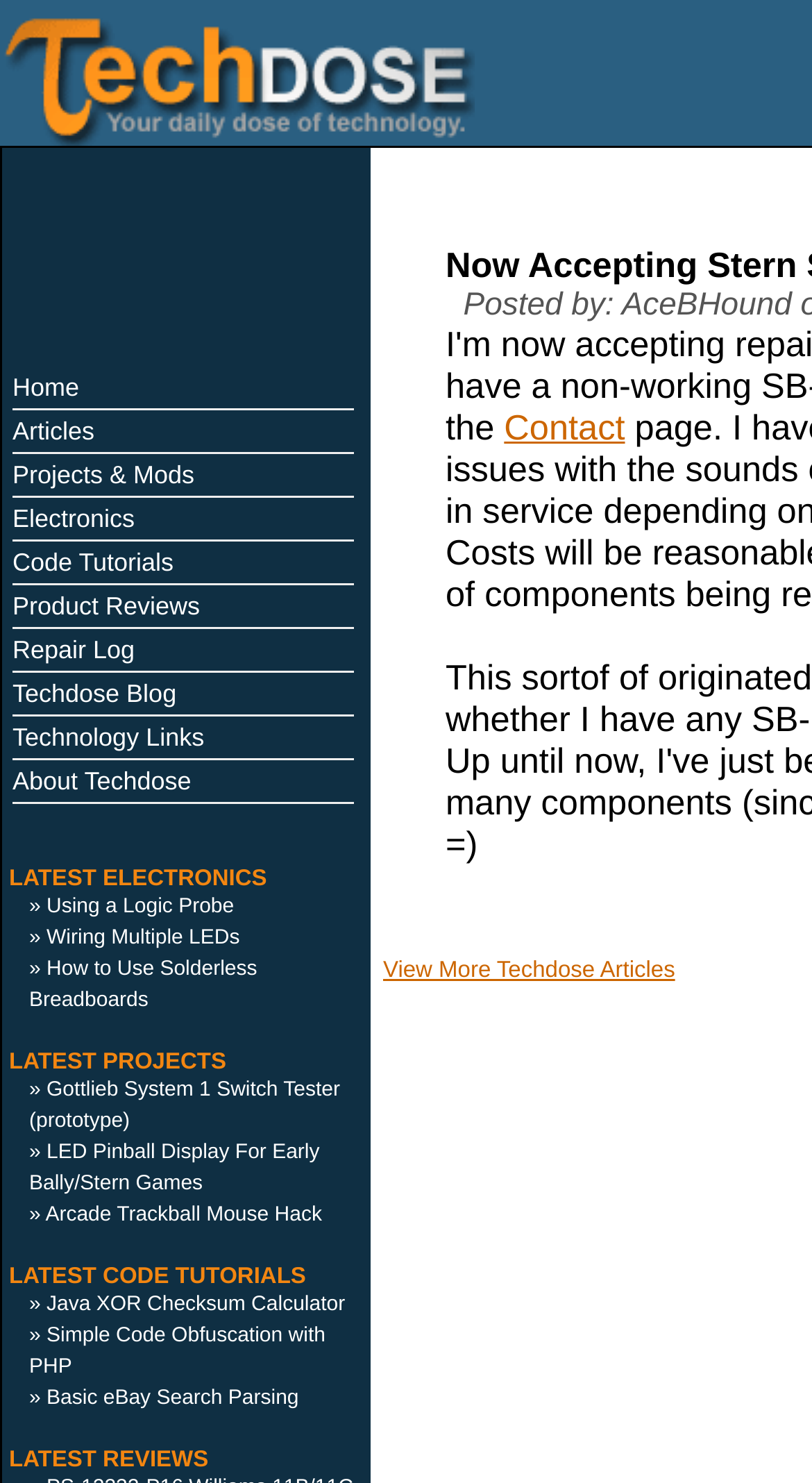Please provide a brief answer to the following inquiry using a single word or phrase:
How many links are there in the 'LATEST PROJECTS' section?

3